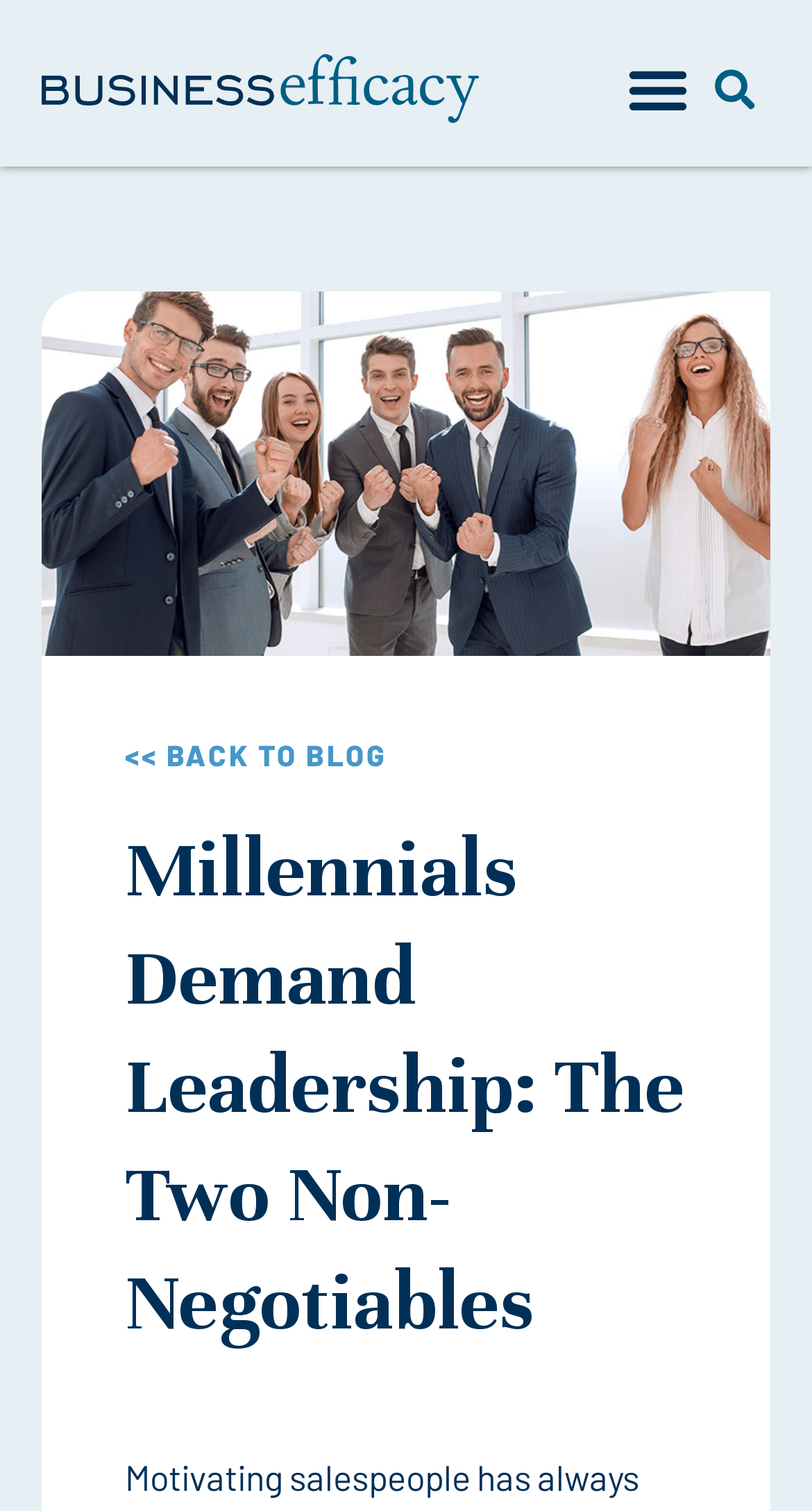Provide a one-word or brief phrase answer to the question:
What is the image below the menu toggle button?

Millenial business team